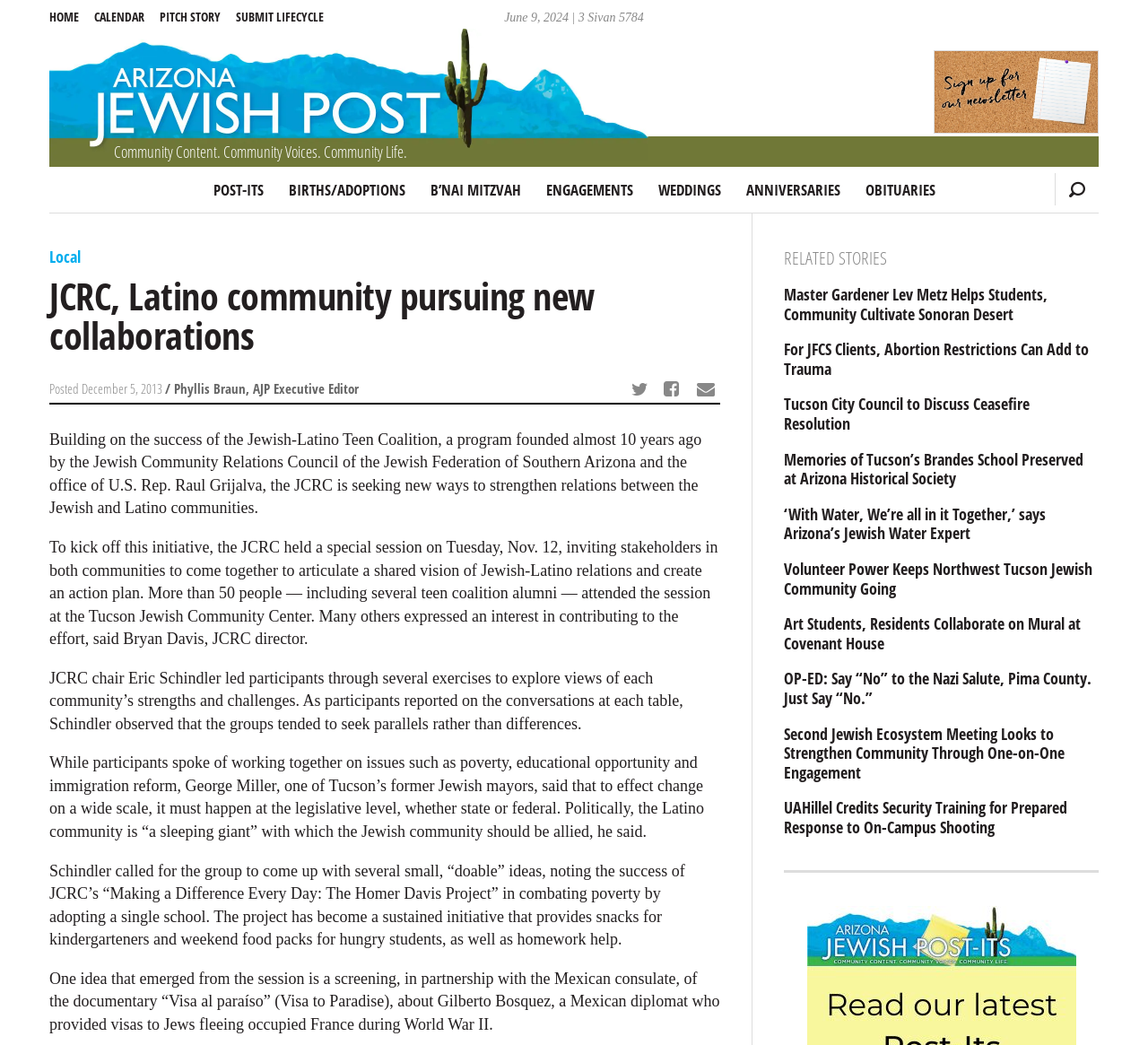Locate the bounding box coordinates of the element that should be clicked to execute the following instruction: "Share the article on Twitter".

[0.545, 0.359, 0.573, 0.388]